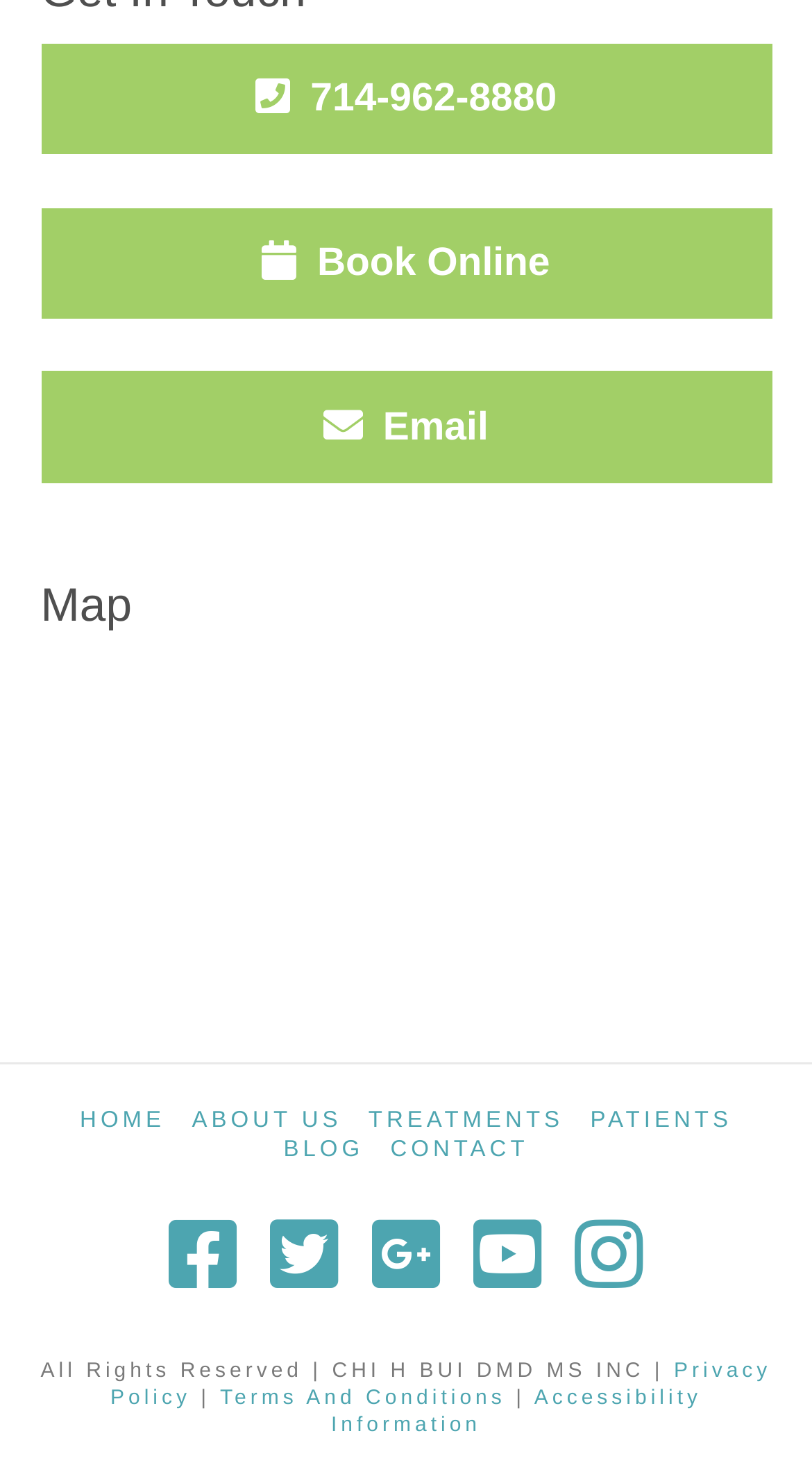Show the bounding box coordinates of the element that should be clicked to complete the task: "Book an appointment online".

[0.05, 0.14, 0.95, 0.215]